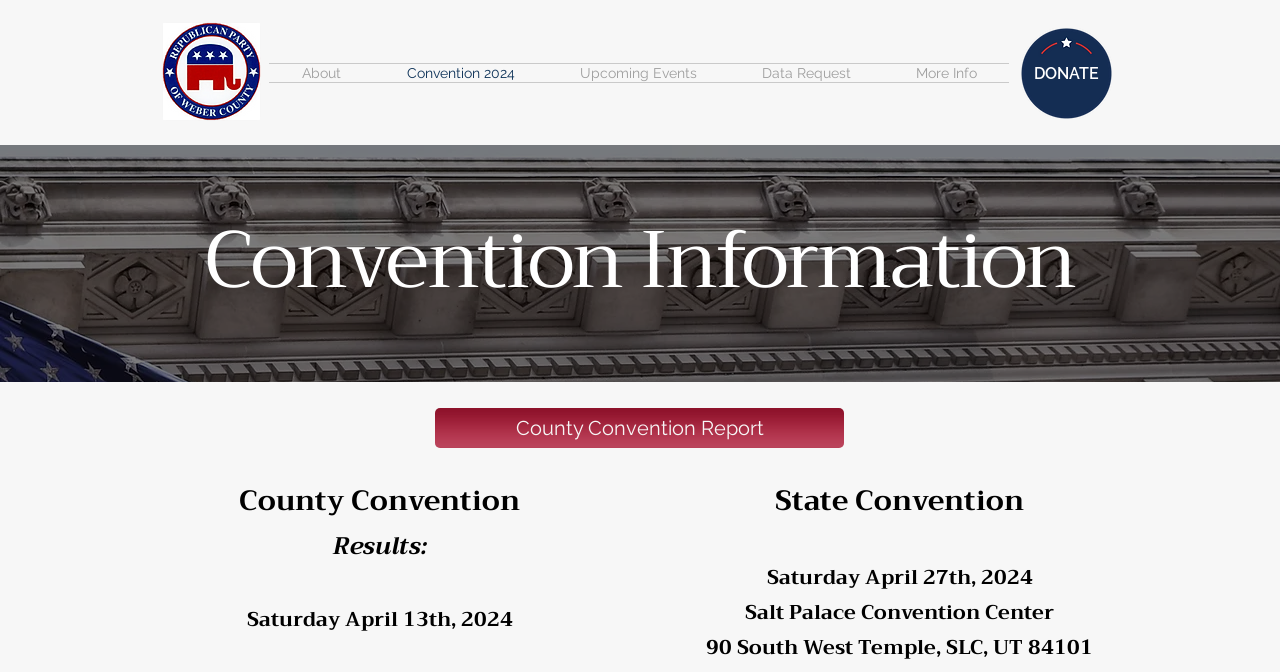Describe the webpage meticulously, covering all significant aspects.

The webpage is about the Convention 2024 organized by WeberGOP. At the top left, there is a logo image 'Artboard 1.png'. Below the logo, a navigation menu 'Site' is located, which contains five links: 'About', 'Convention 2024', 'Upcoming Events', 'Data Request', and 'More Info'. 

On the top right, a 'DonateButton.png' image is displayed, accompanied by a 'DONATE' link. 

The main content of the webpage is divided into two sections. The left section is headed by 'Convention Information' and contains information about the county convention, including the date 'Saturday April 13th, 2024', and some results. 

The right section is about the state convention, with the date 'Saturday April 27th, 2024', and the location 'Salt Palace Convention Center, 90 South West Temple, SLC, UT 84101'. 

There is also a link 'County Convention Report' below the county convention information.